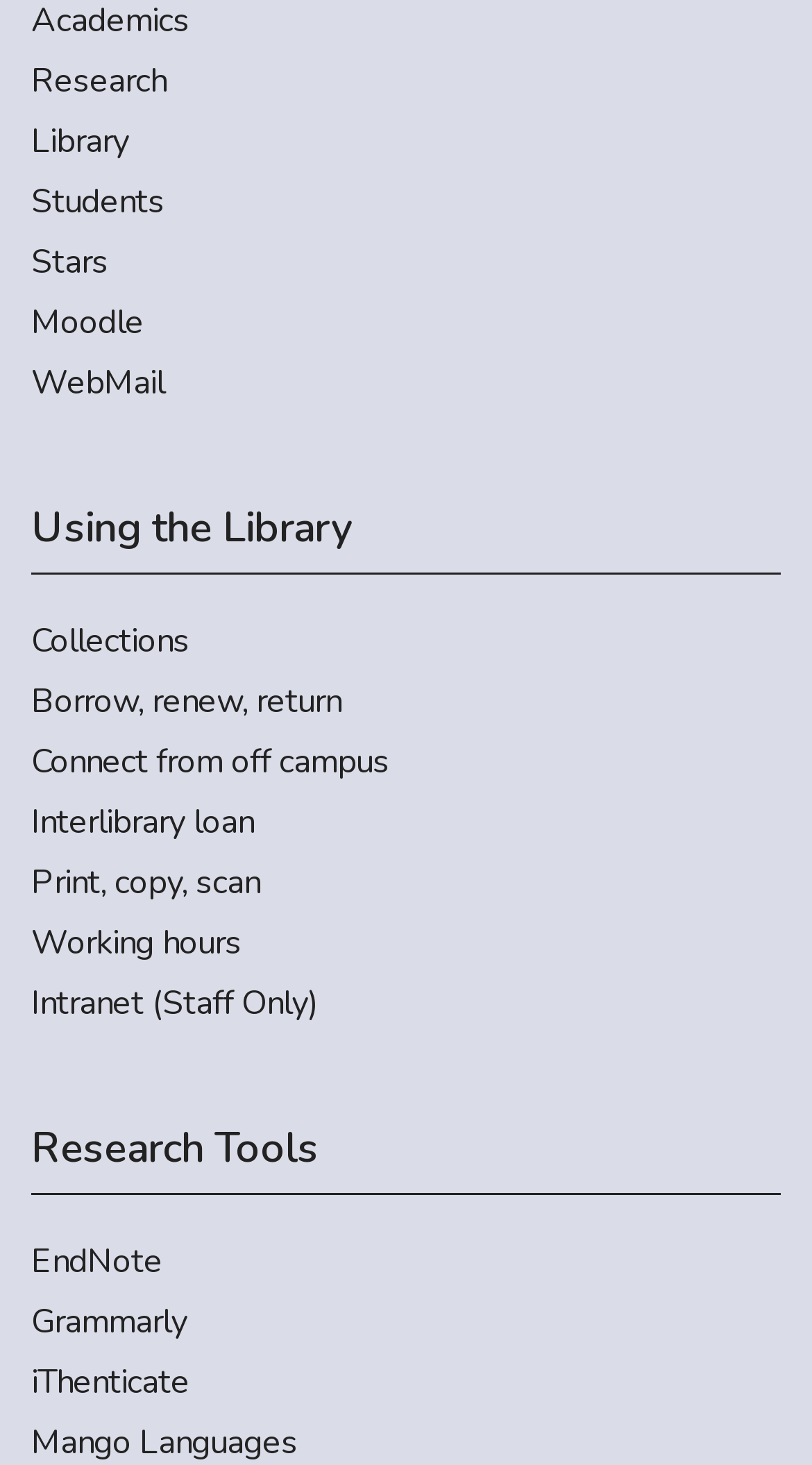Pinpoint the bounding box coordinates of the clickable element to carry out the following instruction: "Use EndNote for research."

[0.038, 0.845, 0.962, 0.879]